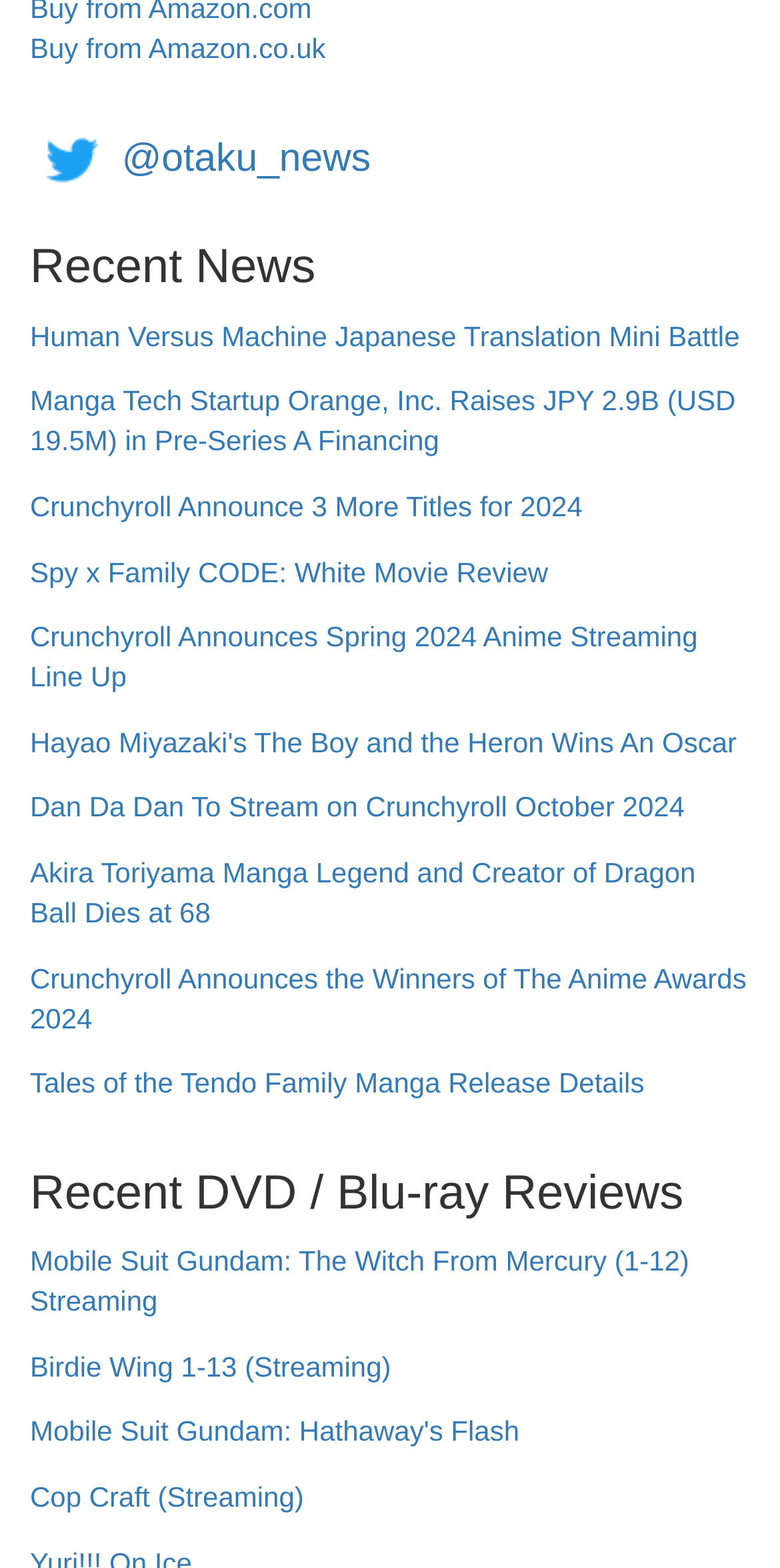Locate the UI element that matches the description Buy from Amazon.co.uk in the webpage screenshot. Return the bounding box coordinates in the format (top-left x, top-left y, bottom-right x, bottom-right y), with values ranging from 0 to 1.

[0.038, 0.021, 0.418, 0.041]